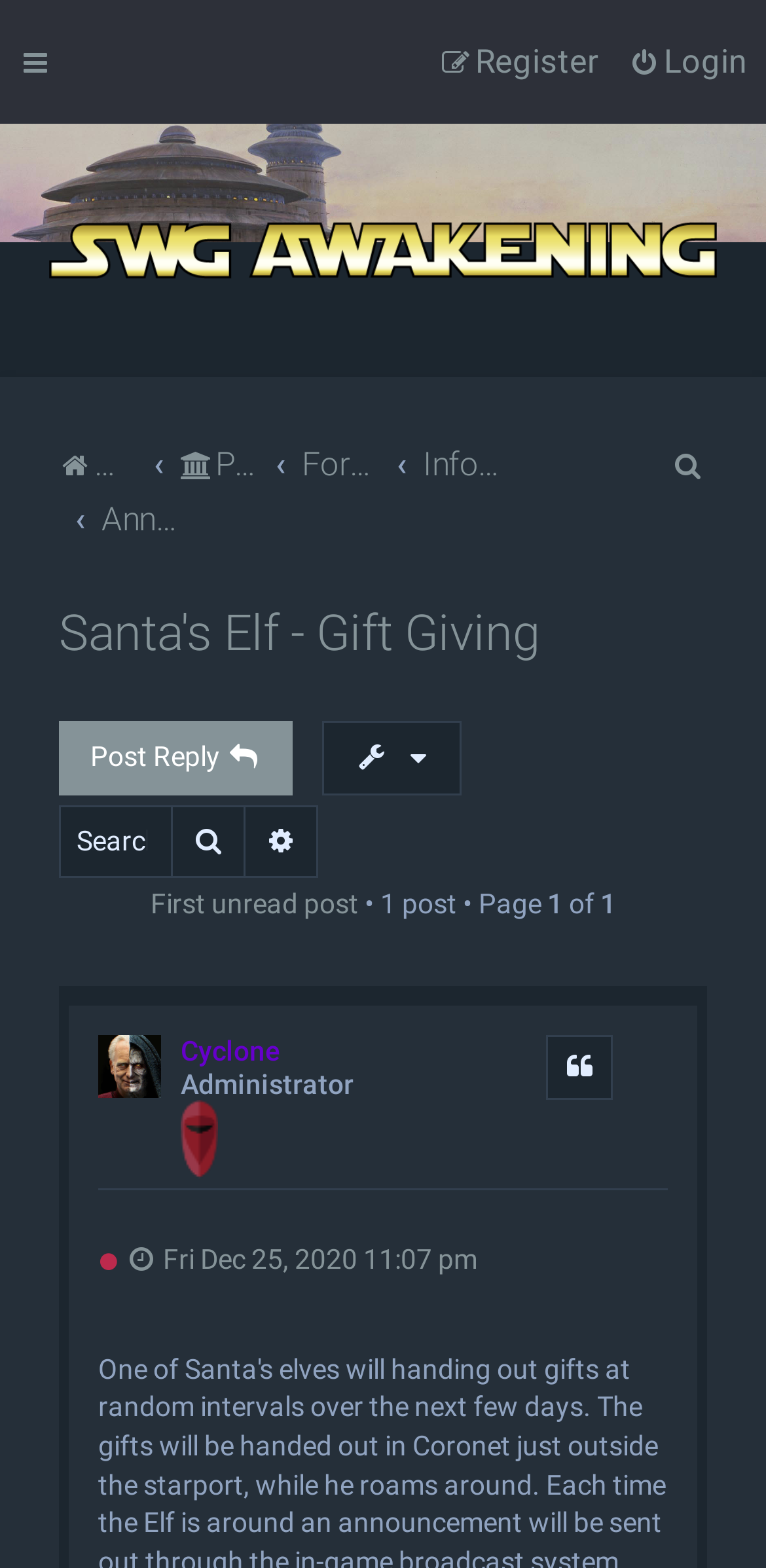Identify the bounding box coordinates of the element that should be clicked to fulfill this task: "Search this topic". The coordinates should be provided as four float numbers between 0 and 1, i.e., [left, top, right, bottom].

[0.077, 0.513, 0.223, 0.56]